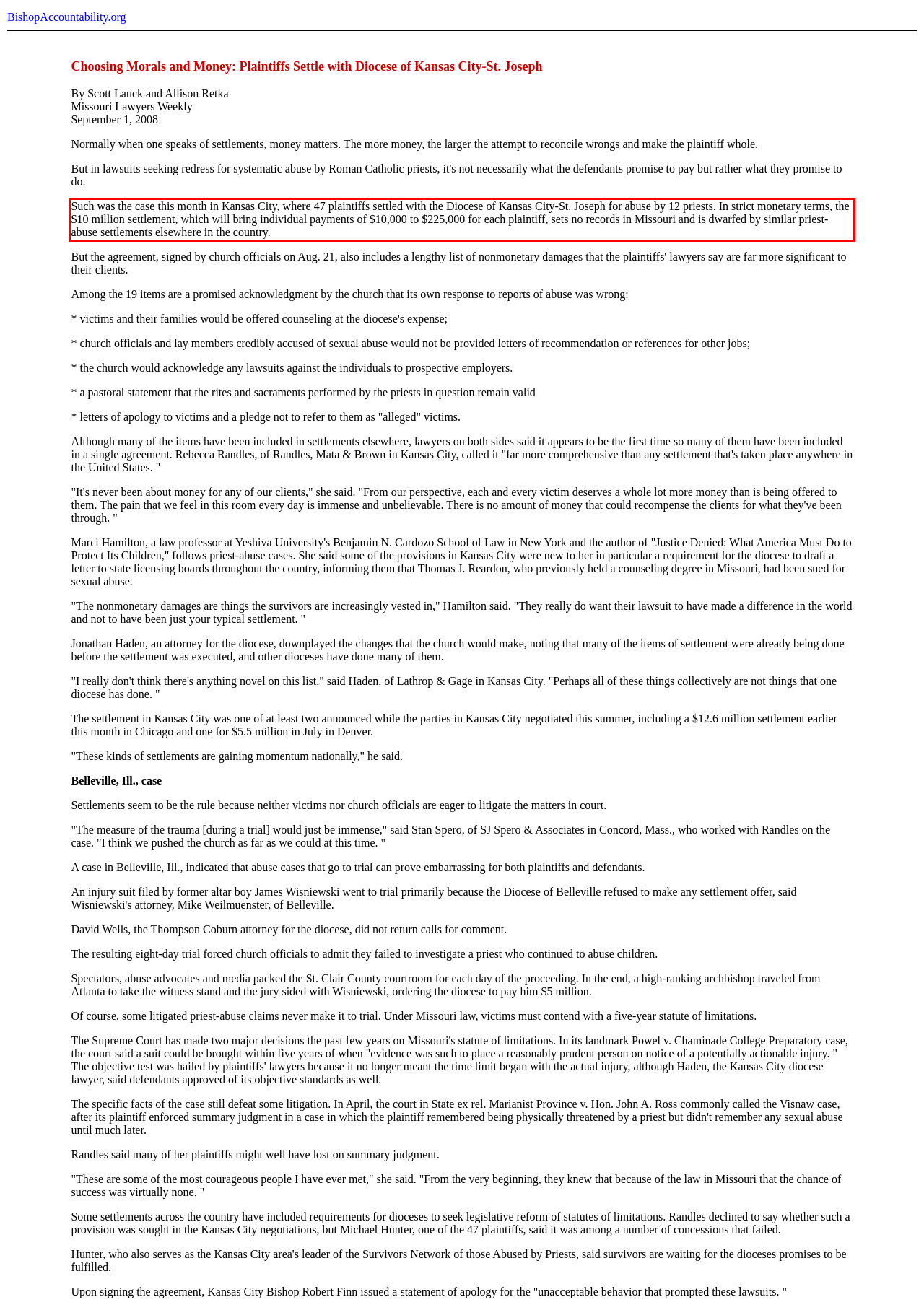You are provided with a screenshot of a webpage that includes a red bounding box. Extract and generate the text content found within the red bounding box.

Such was the case this month in Kansas City, where 47 plaintiffs settled with the Diocese of Kansas City-St. Joseph for abuse by 12 priests. In strict monetary terms, the $10 million settlement, which will bring individual payments of $10,000 to $225,000 for each plaintiff, sets no records in Missouri and is dwarfed by similar priest-abuse settlements elsewhere in the country.